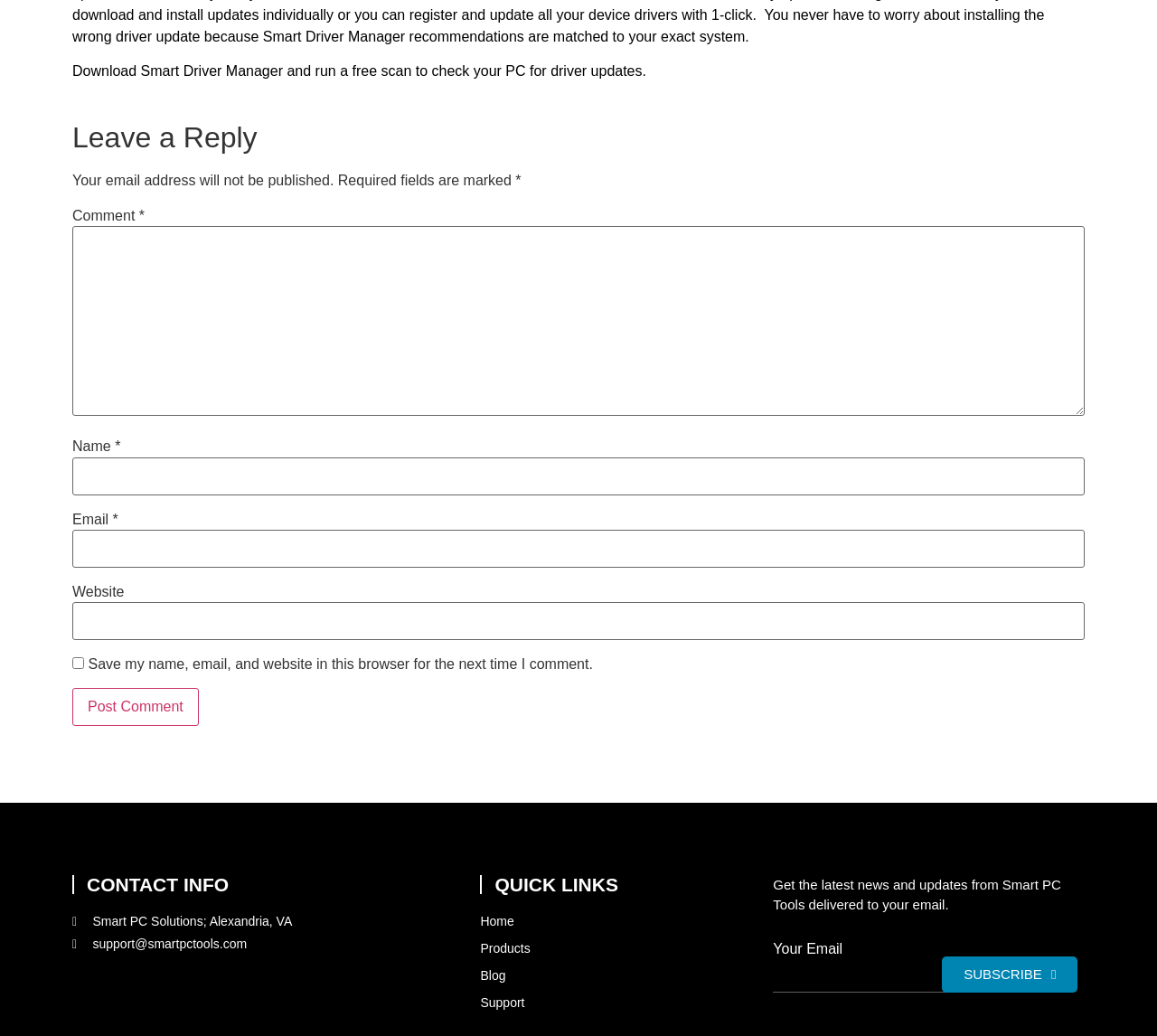Locate the bounding box coordinates of the clickable region to complete the following instruction: "Download Smart Driver Manager."

[0.062, 0.061, 0.559, 0.076]